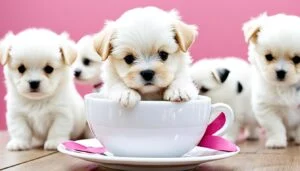What is the background color of the image?
Please provide a single word or phrase in response based on the screenshot.

Soft pink